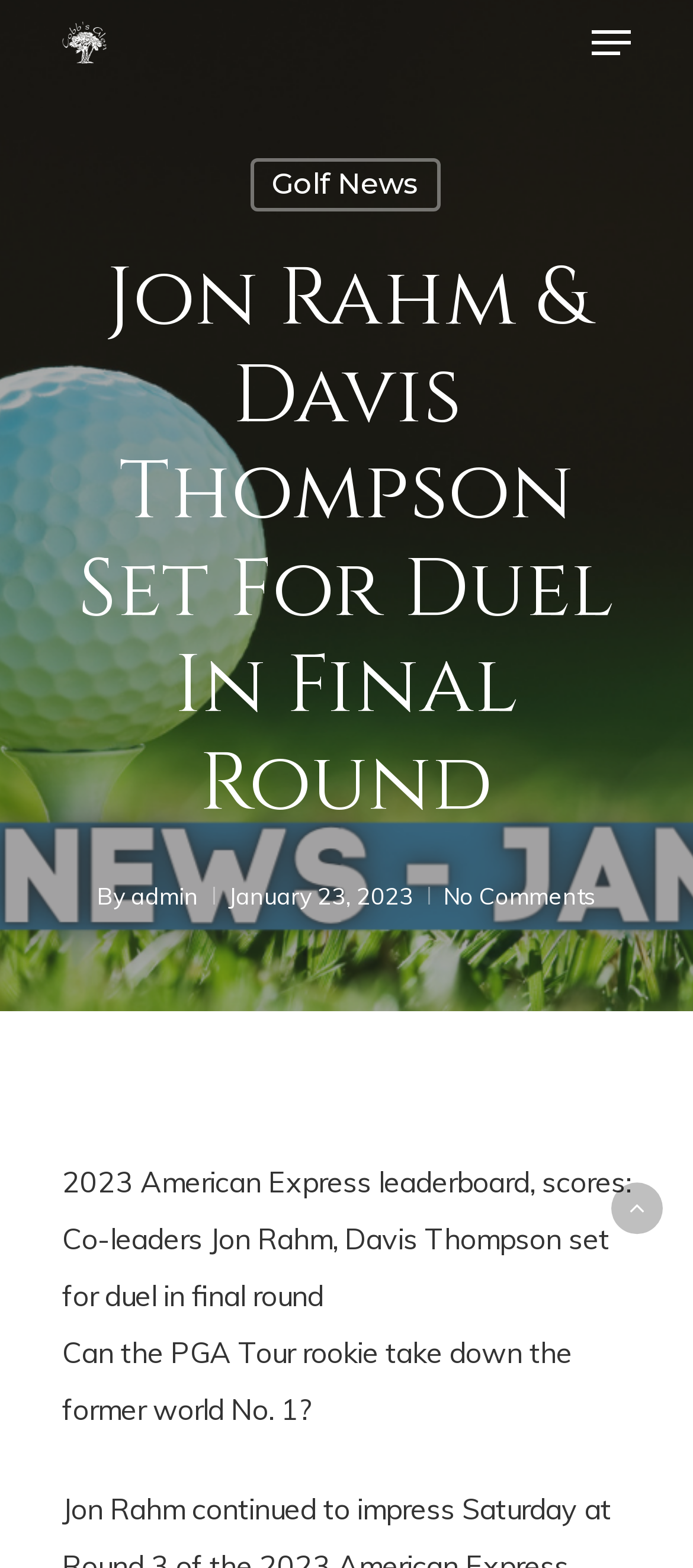What is the name of the golf course?
Please ensure your answer is as detailed and informative as possible.

I found the answer by looking at the link element with the text 'Cobbs Glen Country Club' which is located at the top of the webpage, indicating that it is the name of the golf course where the event is taking place.